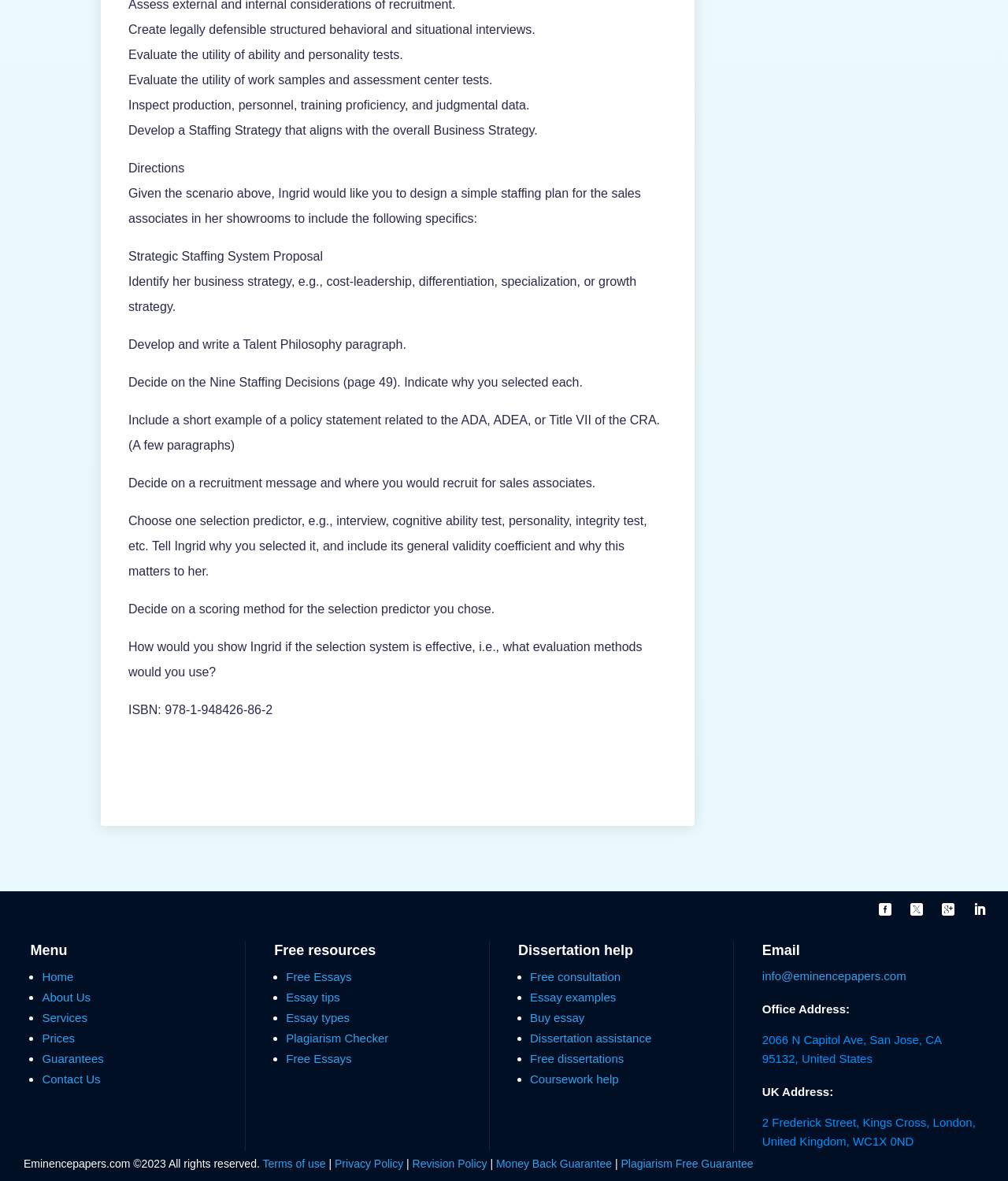Highlight the bounding box of the UI element that corresponds to this description: "Plagiarism Free Guarantee".

[0.616, 0.98, 0.747, 0.991]